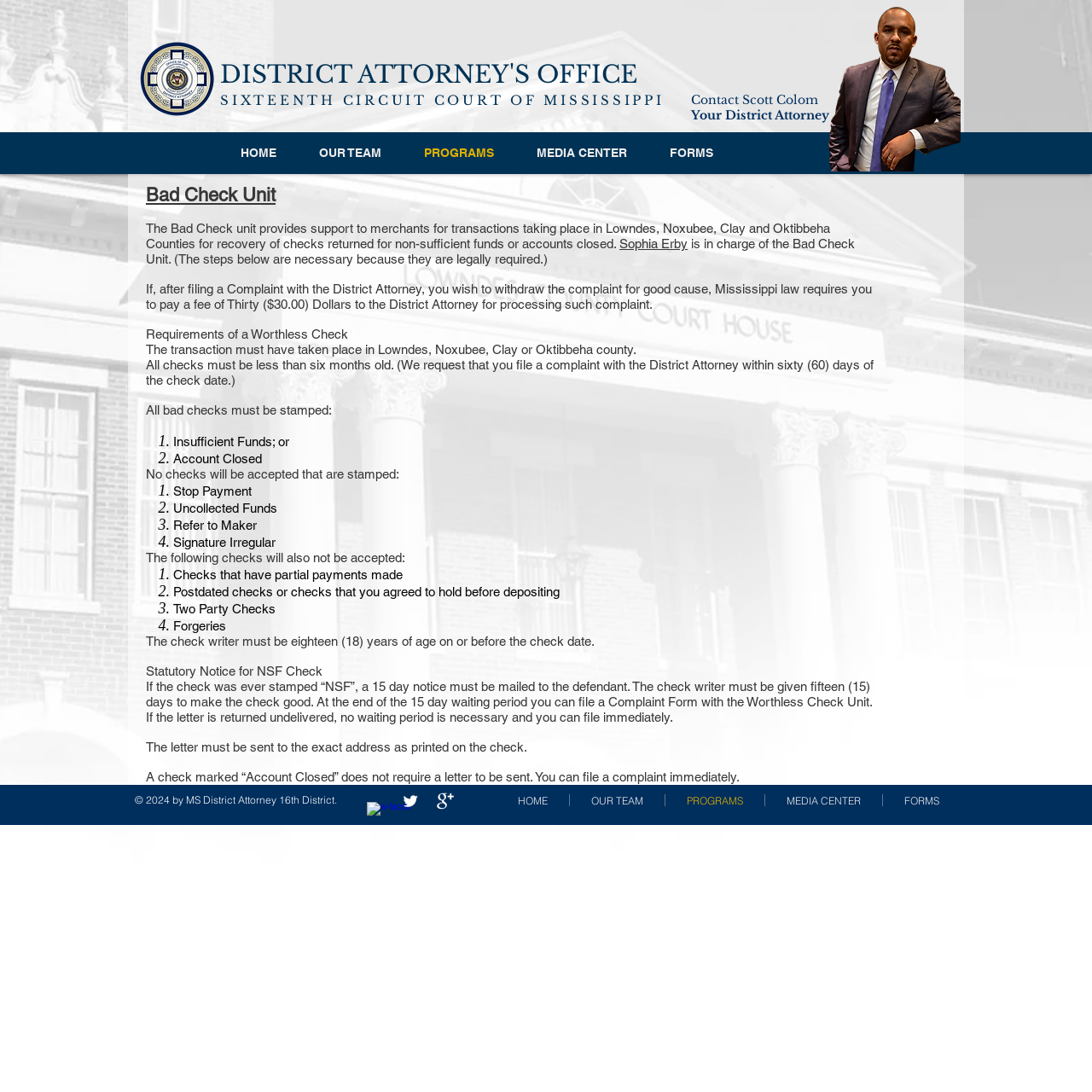Answer in one word or a short phrase: 
What is the minimum age requirement for the check writer?

18 years old